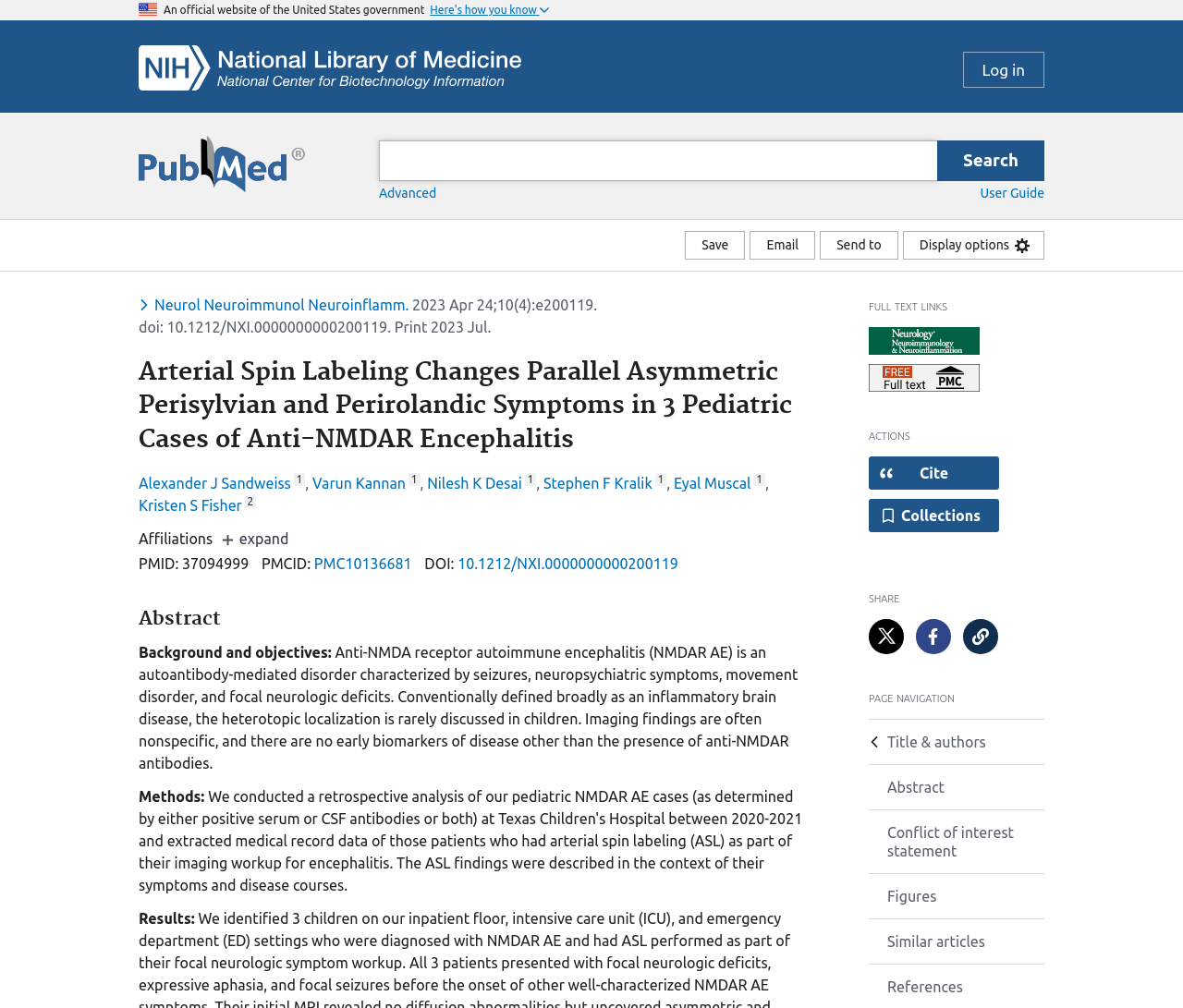What is the purpose of the 'Save' button?
Using the visual information, respond with a single word or phrase.

Save article